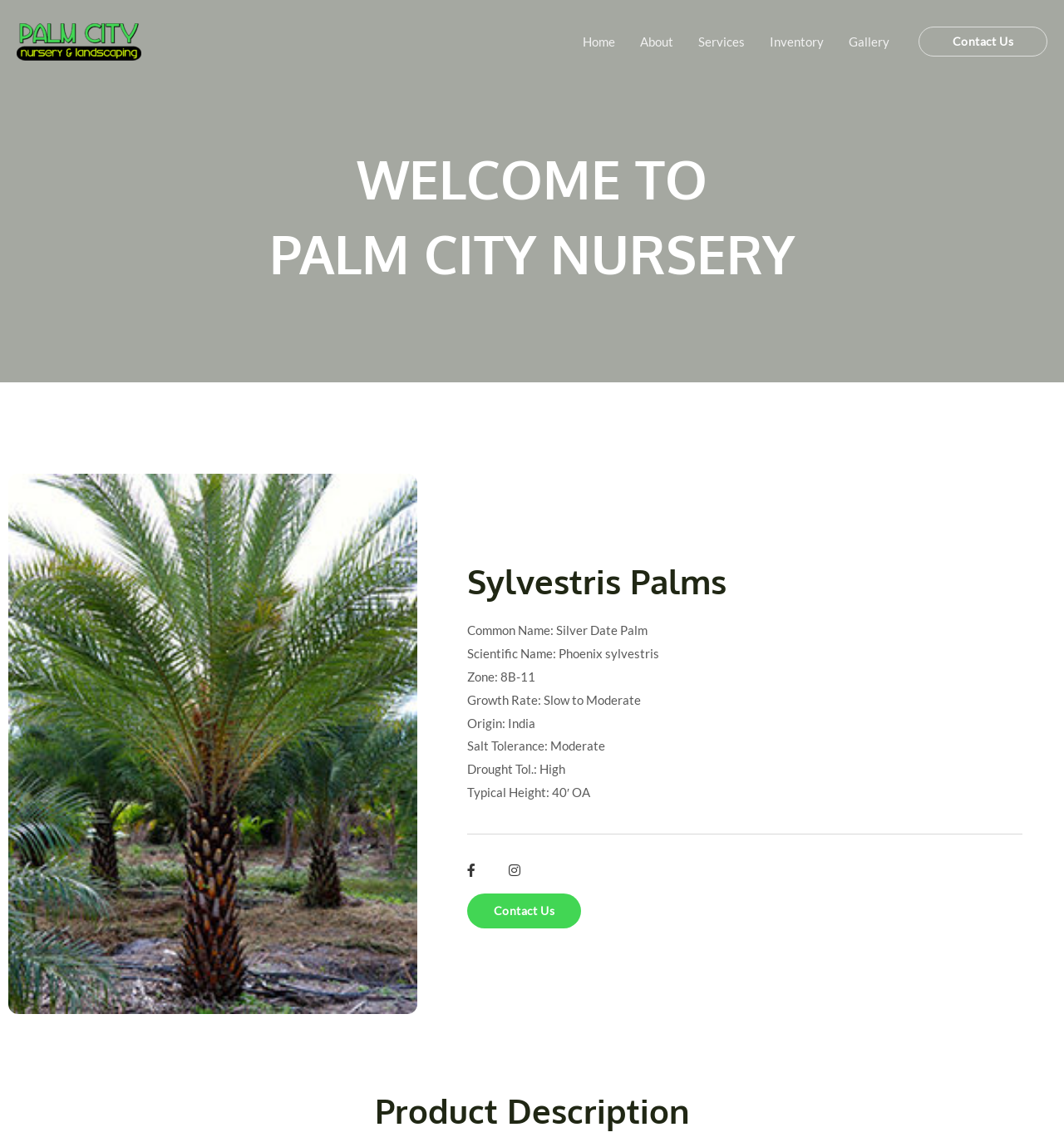Please provide a comprehensive answer to the question below using the information from the image: What is the typical height of the Sylvestris Palms?

I found the answer by looking at the StaticText element 'Typical Height: 40′ OA' which provides information about the characteristics of the Sylvestris Palms.